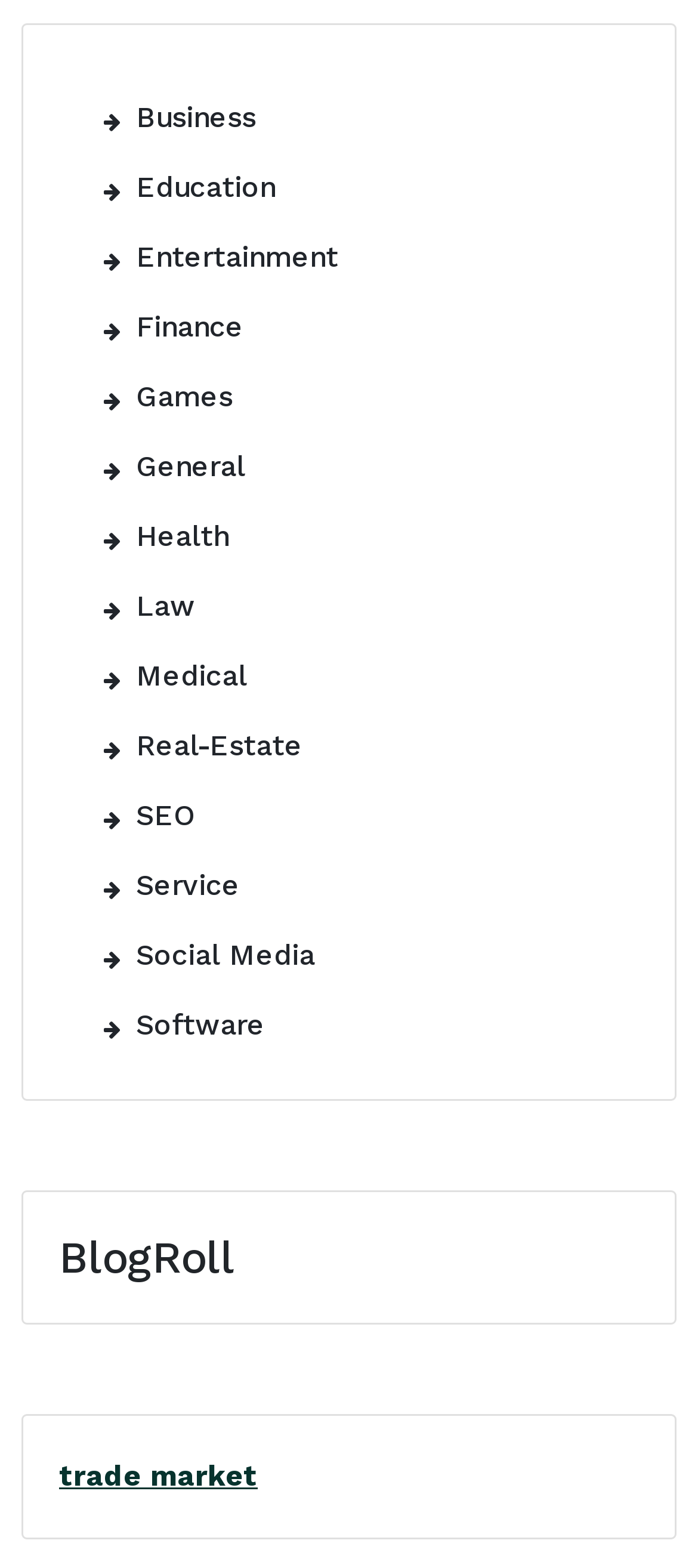Use a single word or phrase to answer the question: 
How many categories are listed?

14